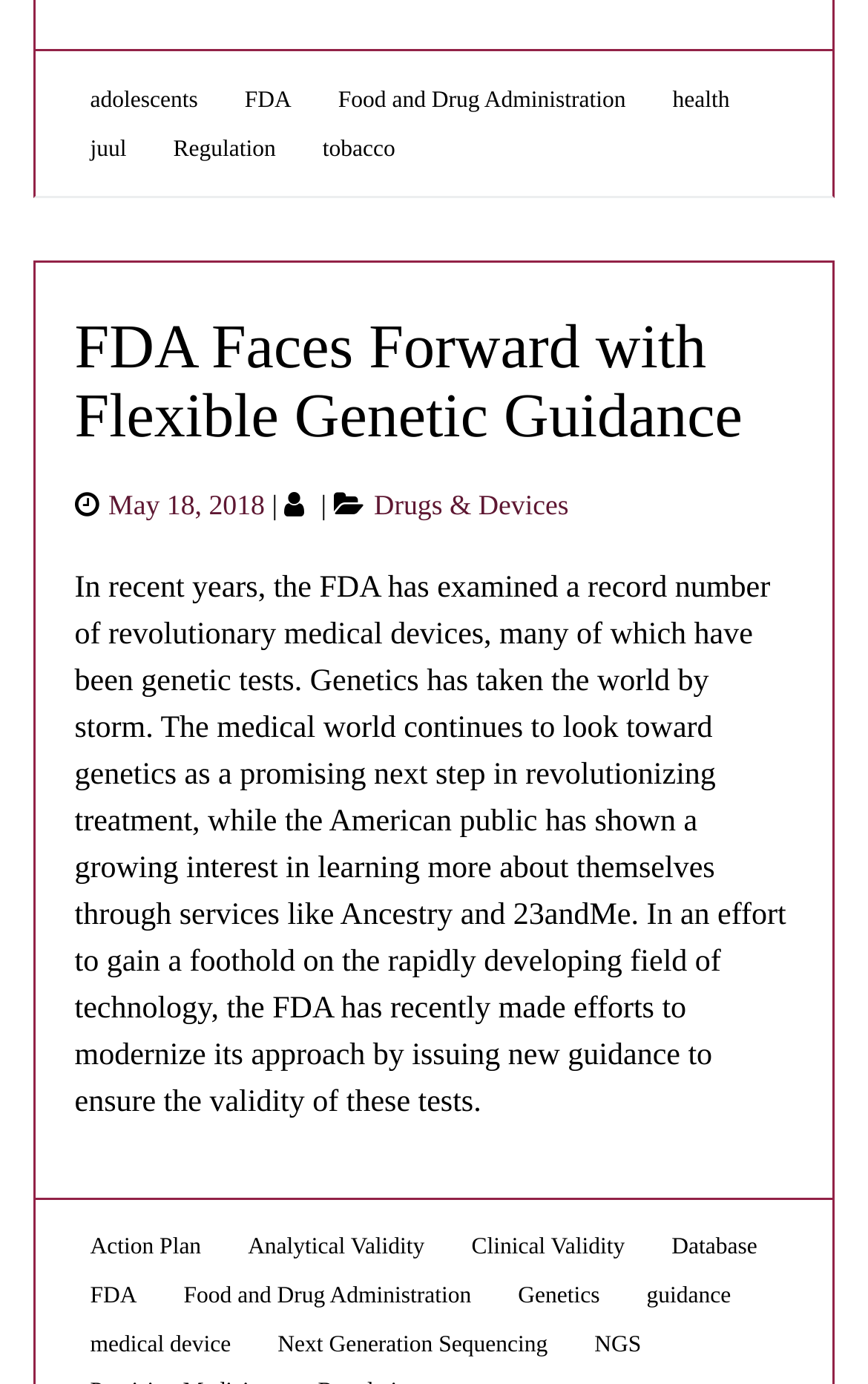Please find the bounding box coordinates of the element that must be clicked to perform the given instruction: "Call (925) 551-7300". The coordinates should be four float numbers from 0 to 1, i.e., [left, top, right, bottom].

None